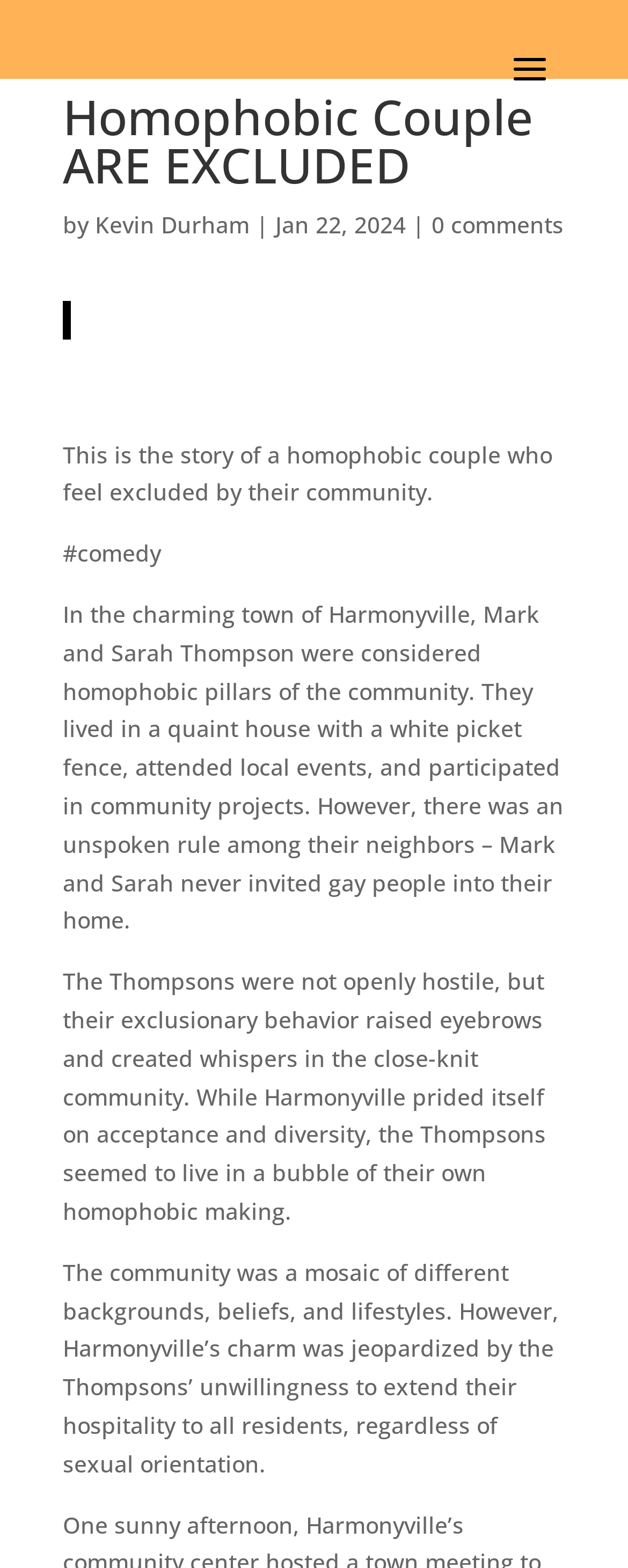Given the element description "Home" in the screenshot, predict the bounding box coordinates of that UI element.

[0.164, 0.194, 0.264, 0.213]